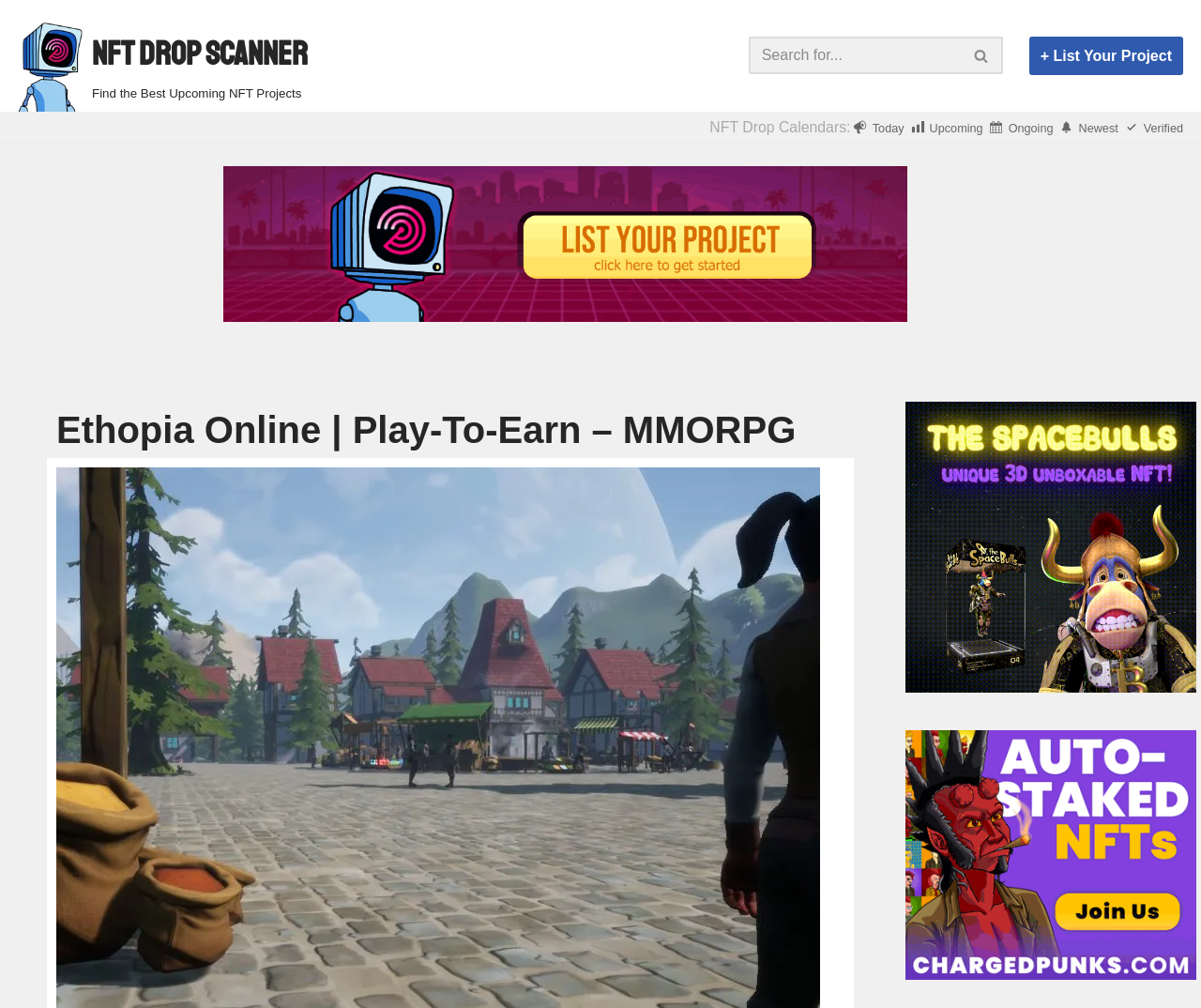Please predict the bounding box coordinates (top-left x, top-left y, bottom-right x, bottom-right y) for the UI element in the screenshot that fits the description: « Apr

None